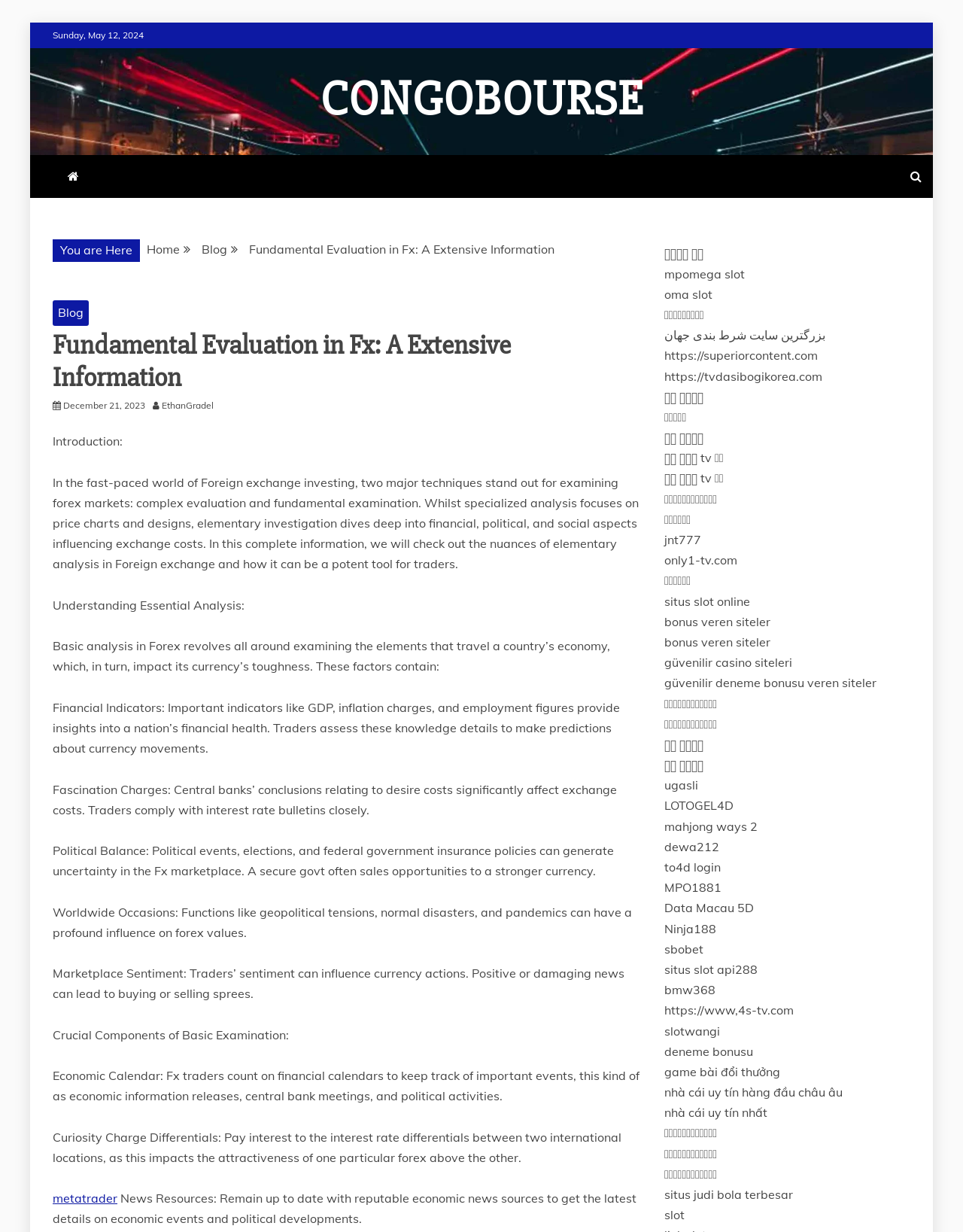Determine the bounding box coordinates of the clickable region to follow the instruction: "Read the 'Fundamental Evaluation in Fx: A Extensive Information' heading".

[0.055, 0.267, 0.666, 0.323]